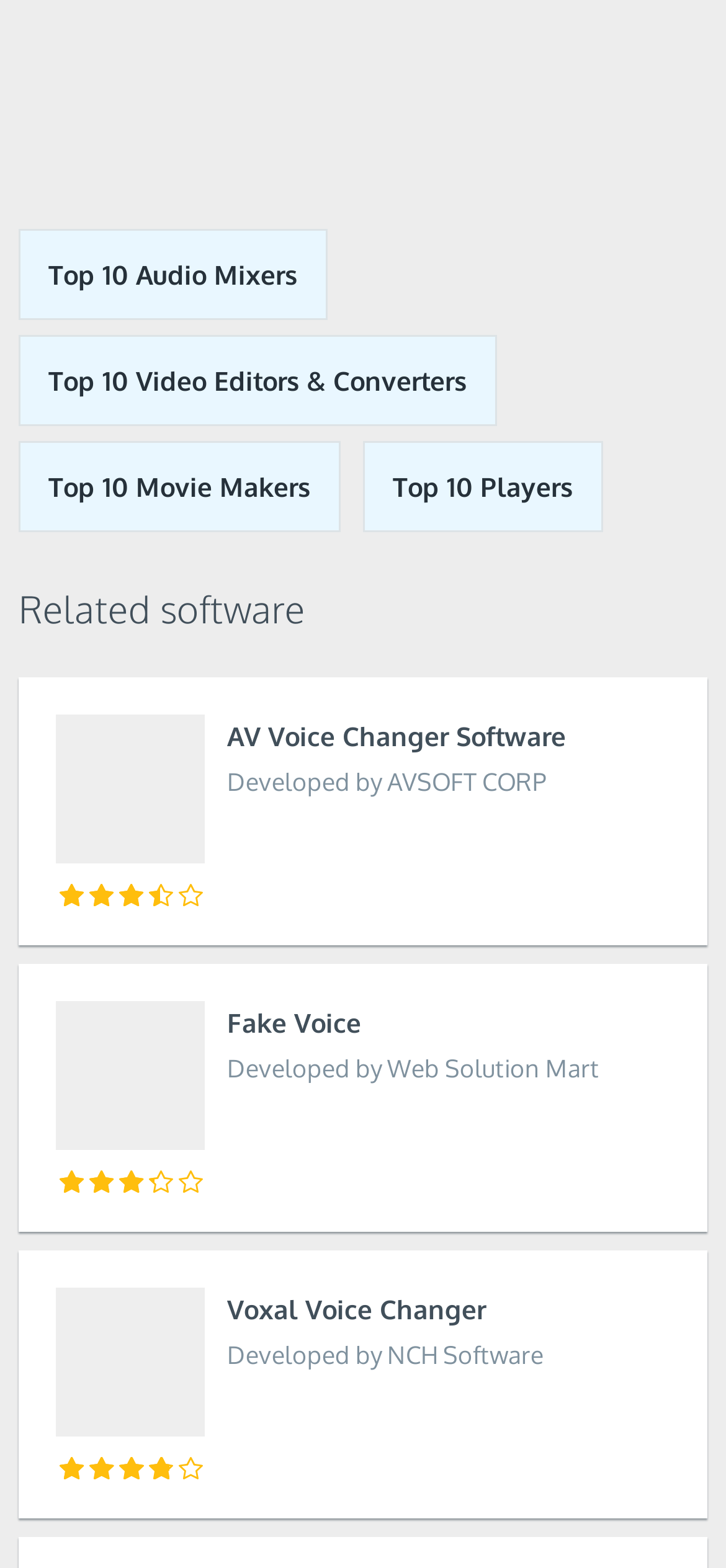What is the name of the software developed by NCH Software?
Offer a detailed and exhaustive answer to the question.

I read the text of the link under 'Related software' and found that the software developed by NCH Software is called 'Voxal Voice Changer'.